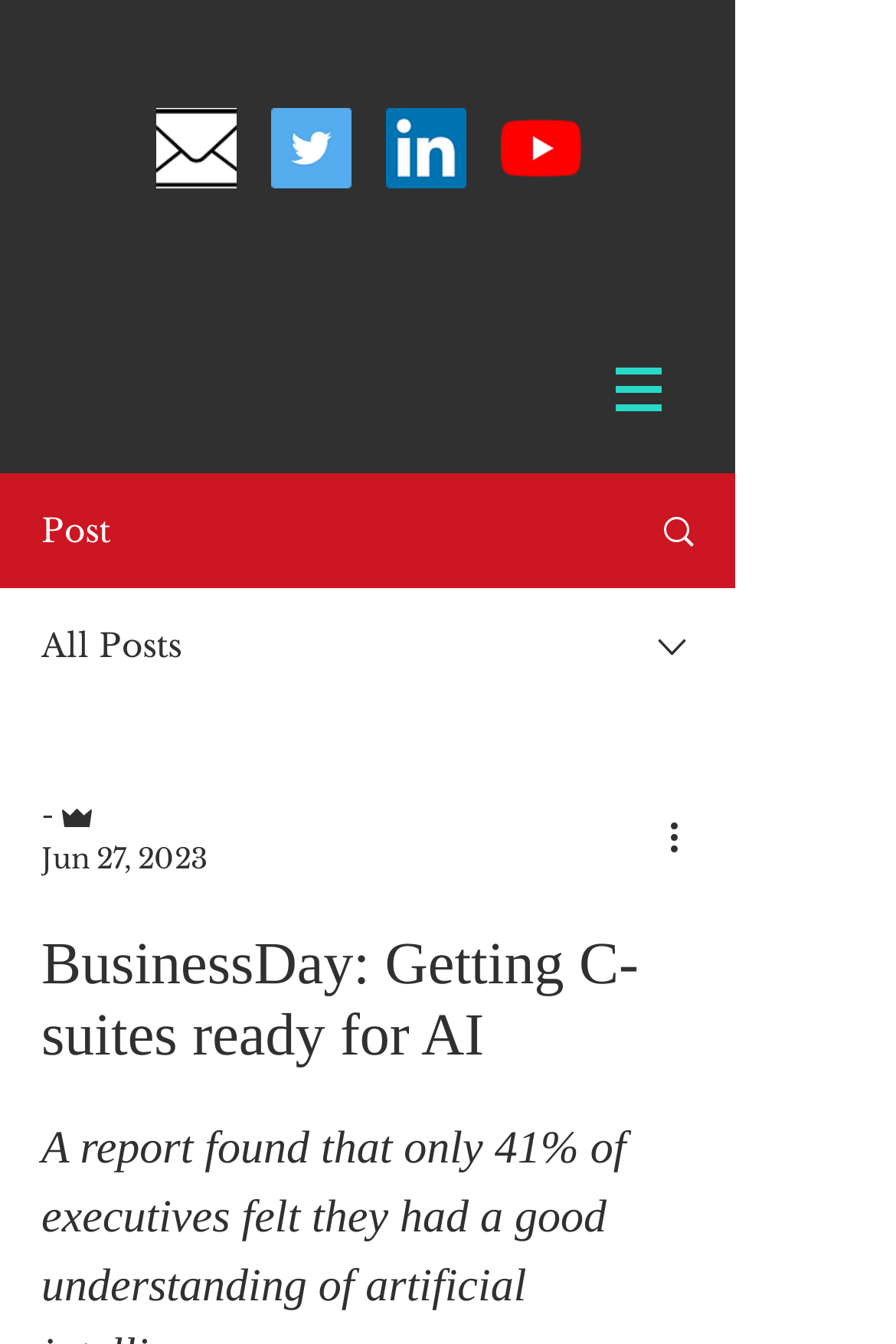Determine the main headline from the webpage and extract its text.

BusinessDay: Getting C-suites ready for AI